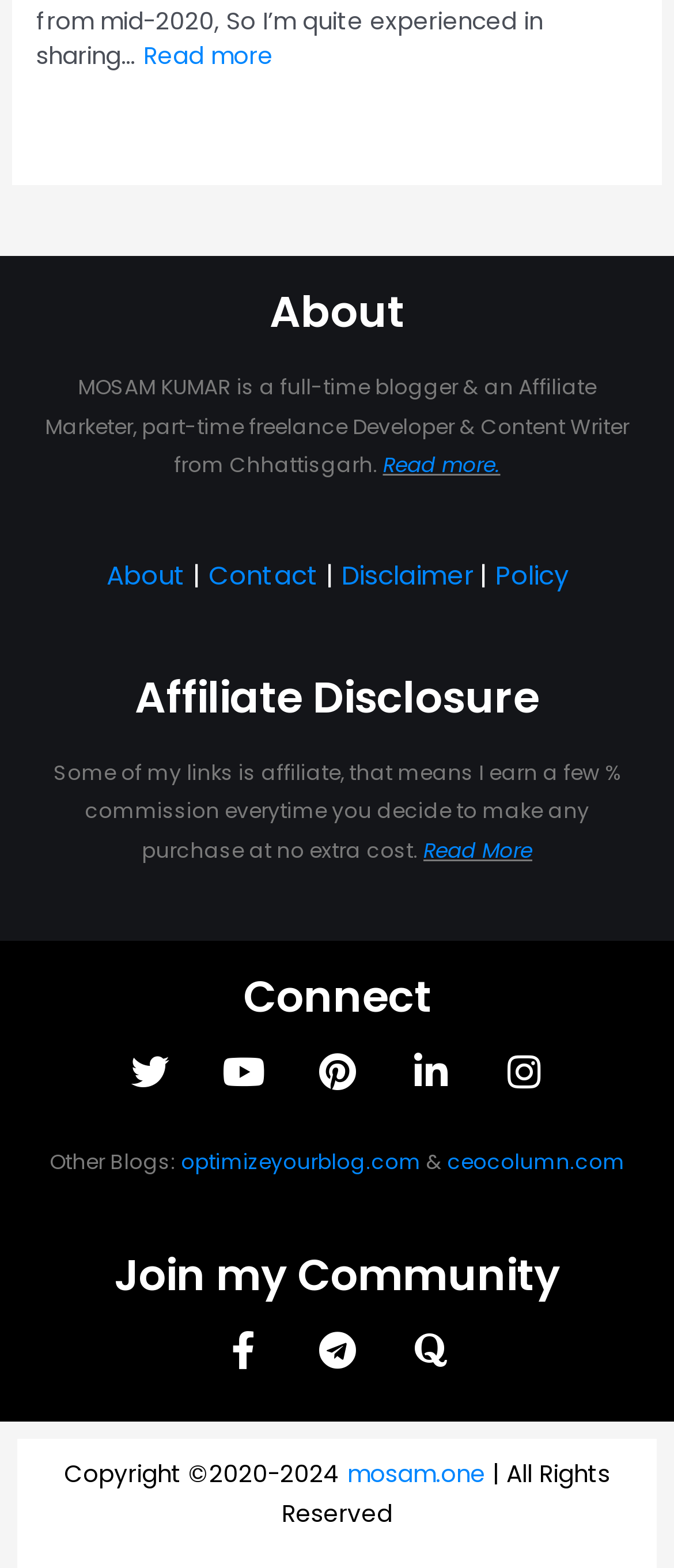Specify the bounding box coordinates of the area to click in order to follow the given instruction: "Visit the contact page."

[0.309, 0.355, 0.473, 0.378]